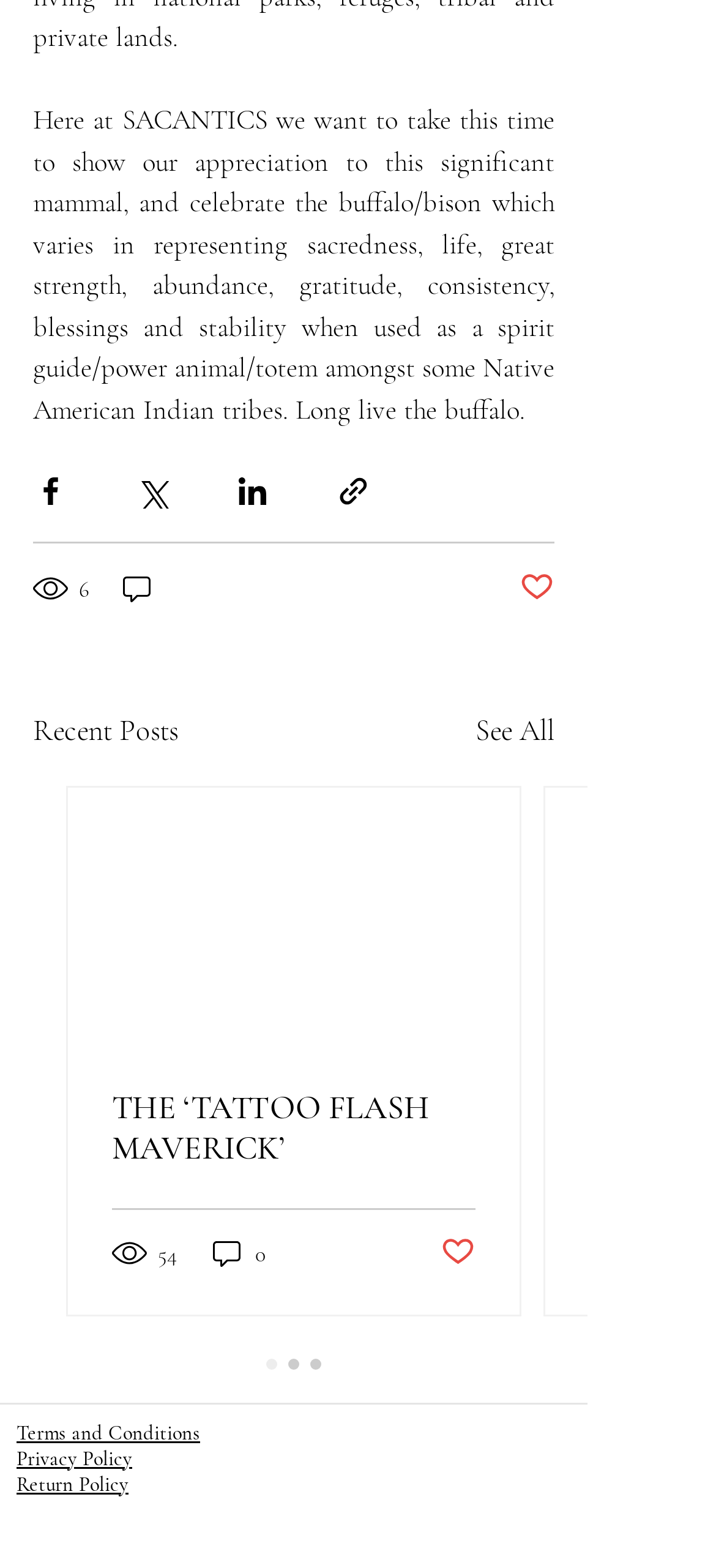Pinpoint the bounding box coordinates for the area that should be clicked to perform the following instruction: "Share via link".

[0.469, 0.302, 0.518, 0.325]